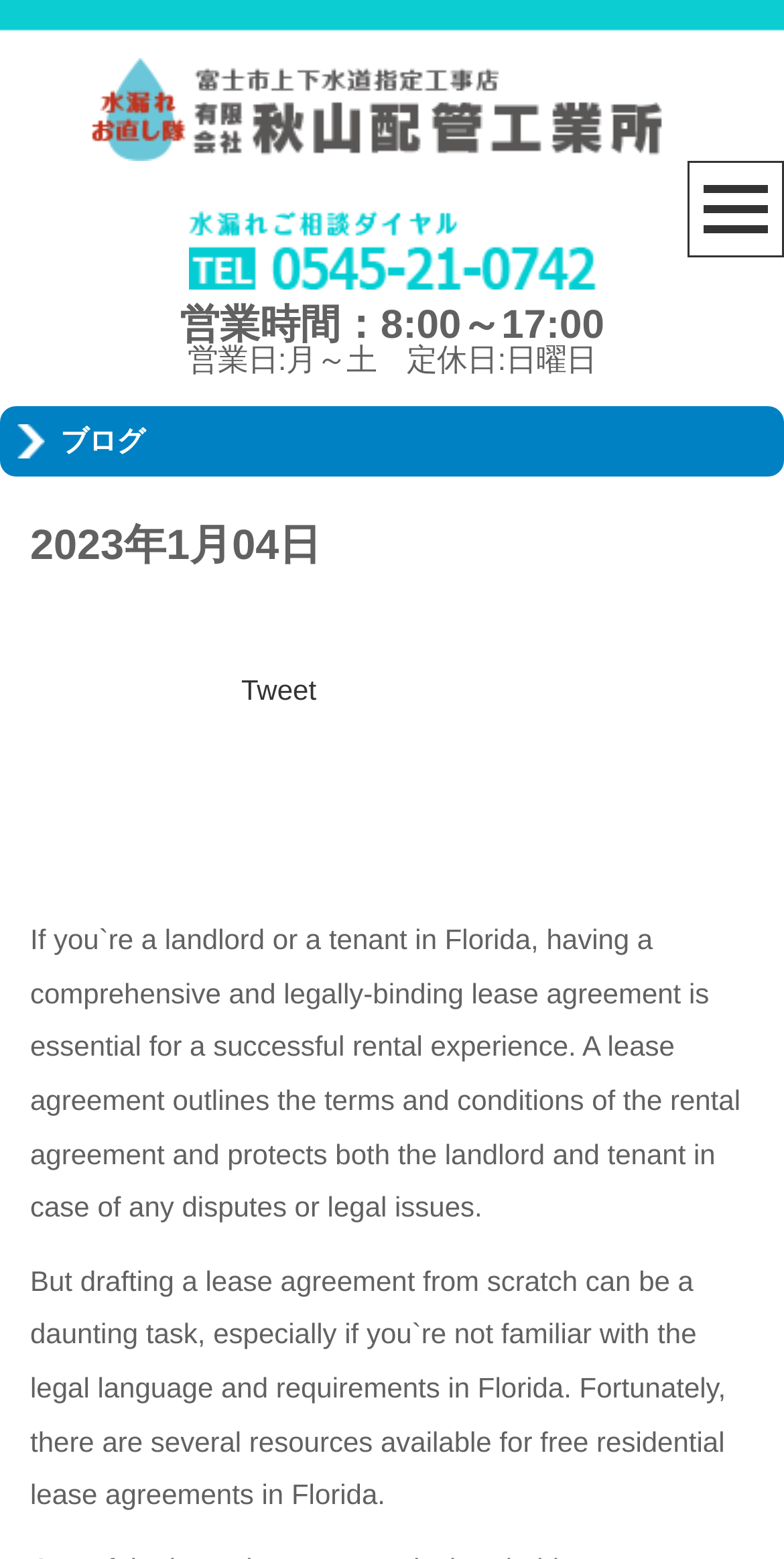What is the latest article about?
Please provide a single word or phrase as your answer based on the image.

Lease agreement in Florida